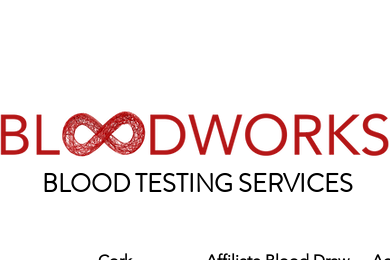Provide a brief response in the form of a single word or phrase:
What services does Bloodworks provide?

blood testing services